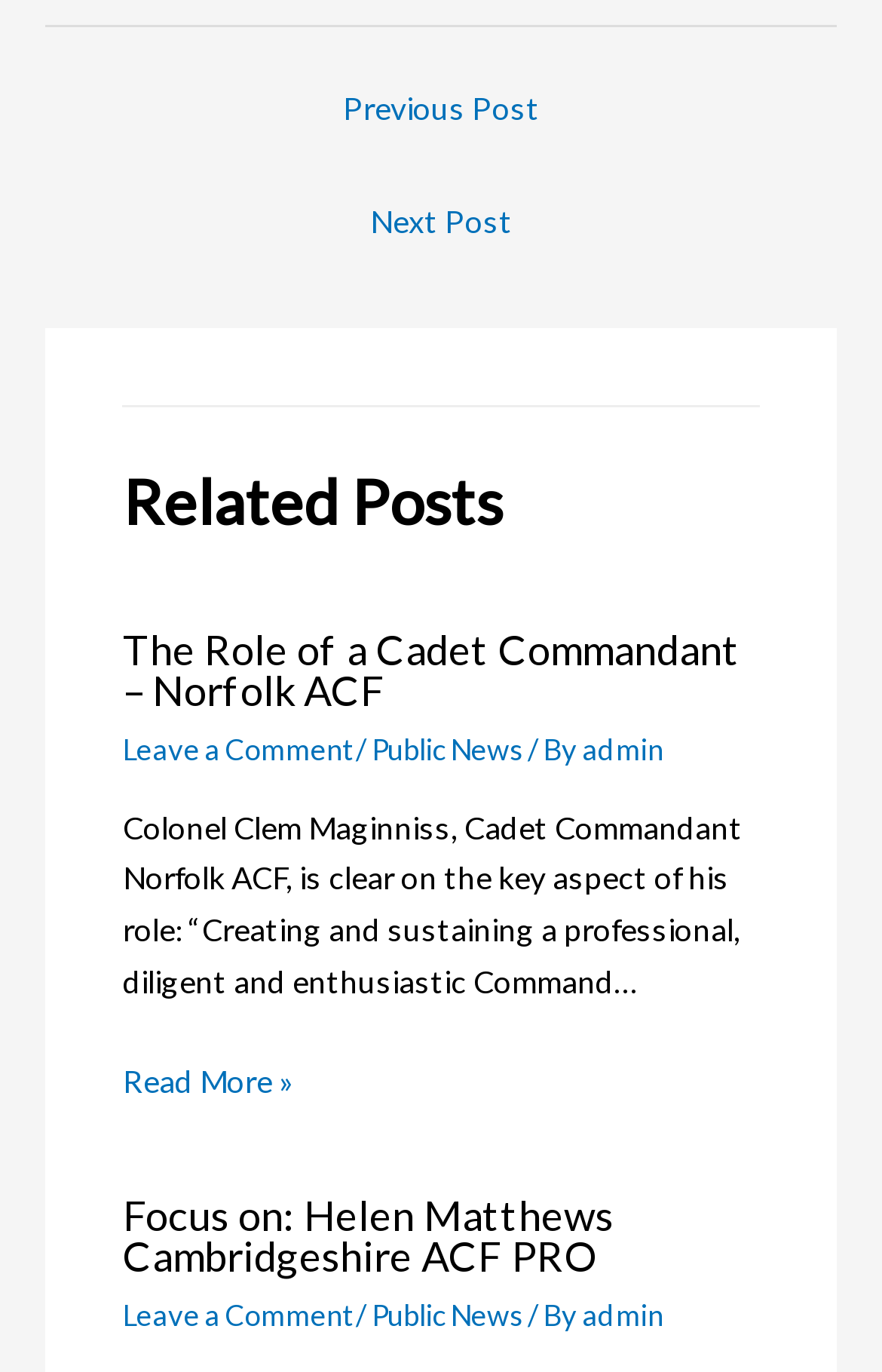What is the title of the first related post?
Provide a detailed answer to the question using information from the image.

The title of the first related post can be found in the article section, which is a child element of the 'Related Posts' heading. The title is a link with the text 'The Role of a Cadet Commandant – Norfolk ACF'.